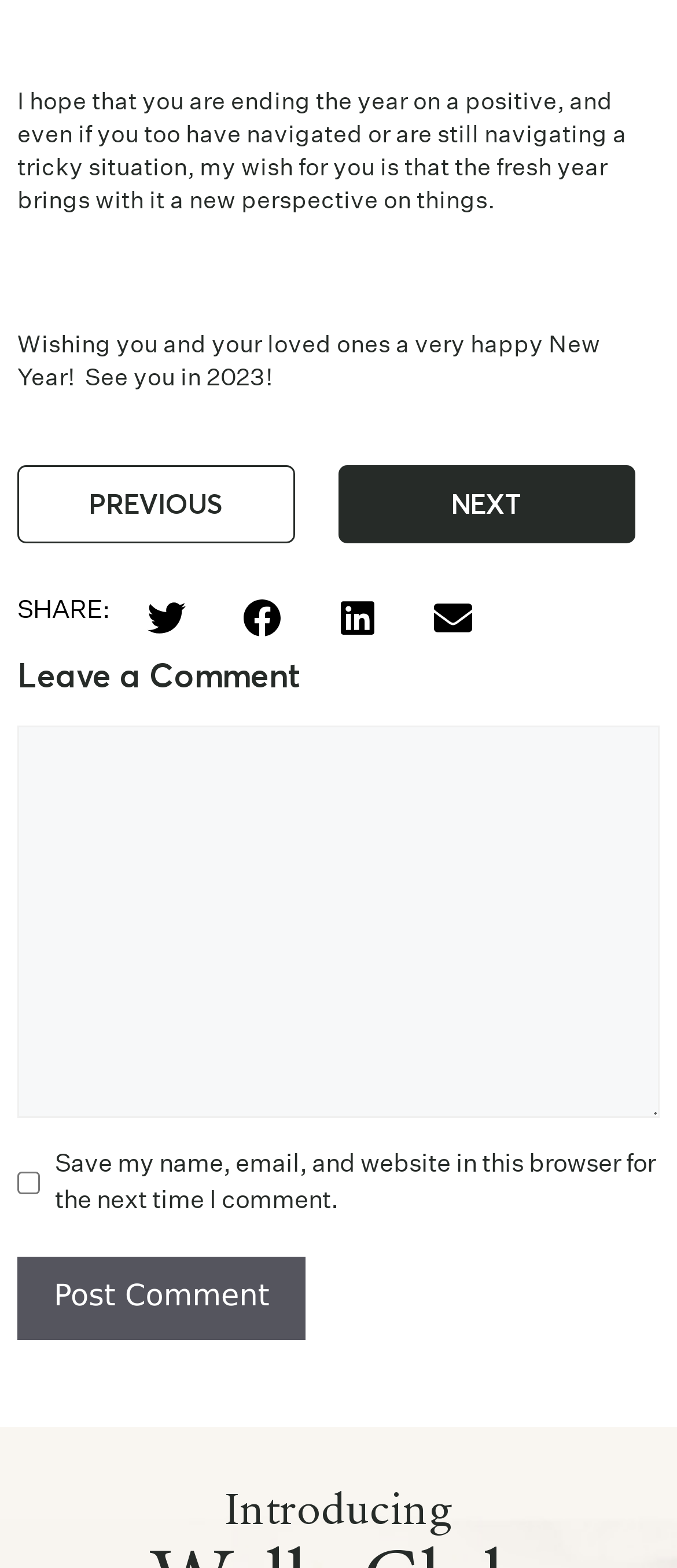What is the purpose of the checkbox?
Look at the screenshot and provide an in-depth answer.

The checkbox is labeled 'Save my name, email, and website in this browser for the next time I comment.' This suggests that its purpose is to save the commenter's information for future comments, making it easier for them to comment again.